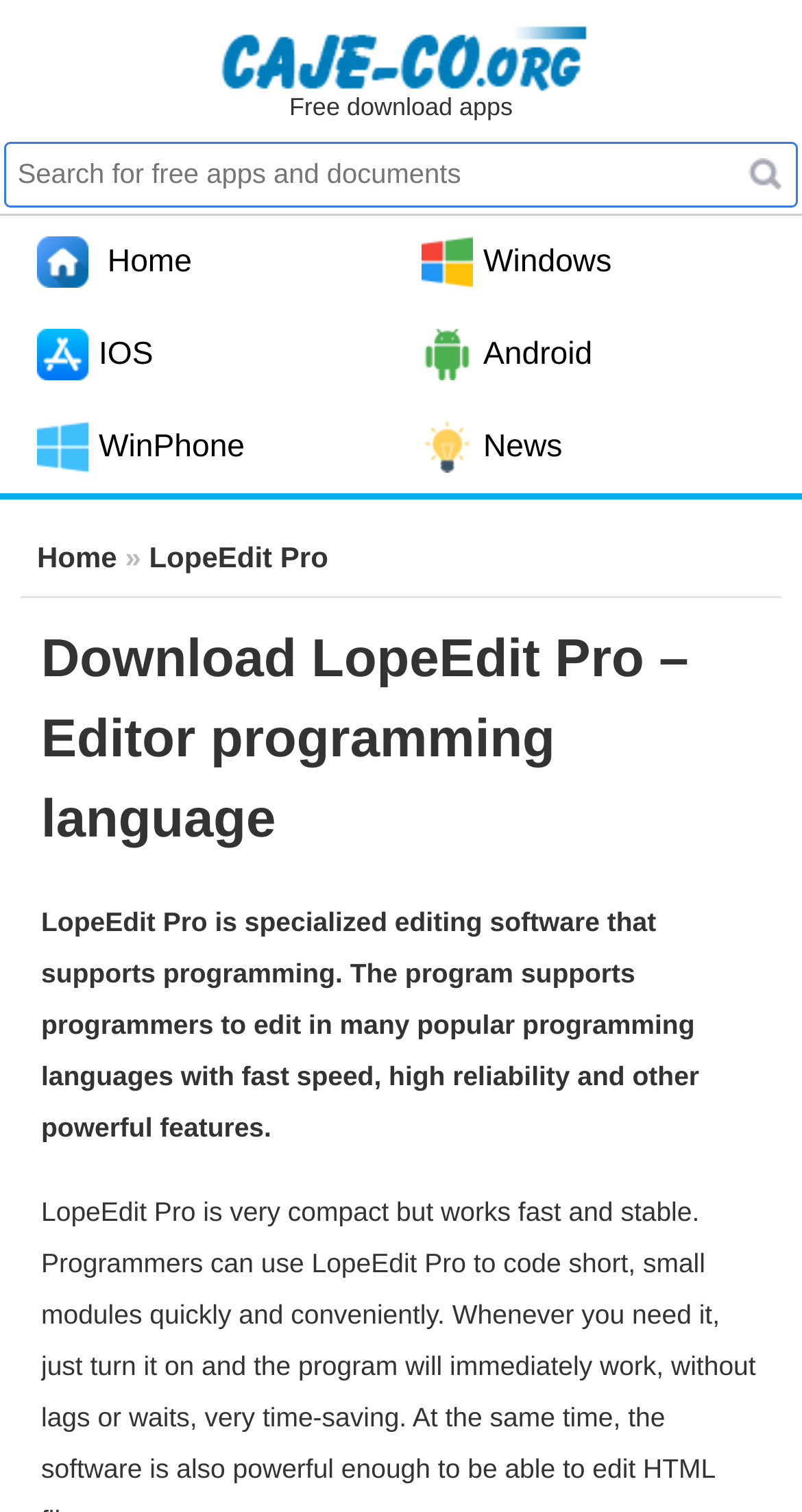What is the purpose of the software?
Could you answer the question with a detailed and thorough explanation?

The purpose of the software can be inferred from the static text element 'LopeEdit Pro is specialized editing software that supports programming. The program supports programmers to edit in many popular programming languages with fast speed, high reliability and other powerful features.' which describes the software's functionality.